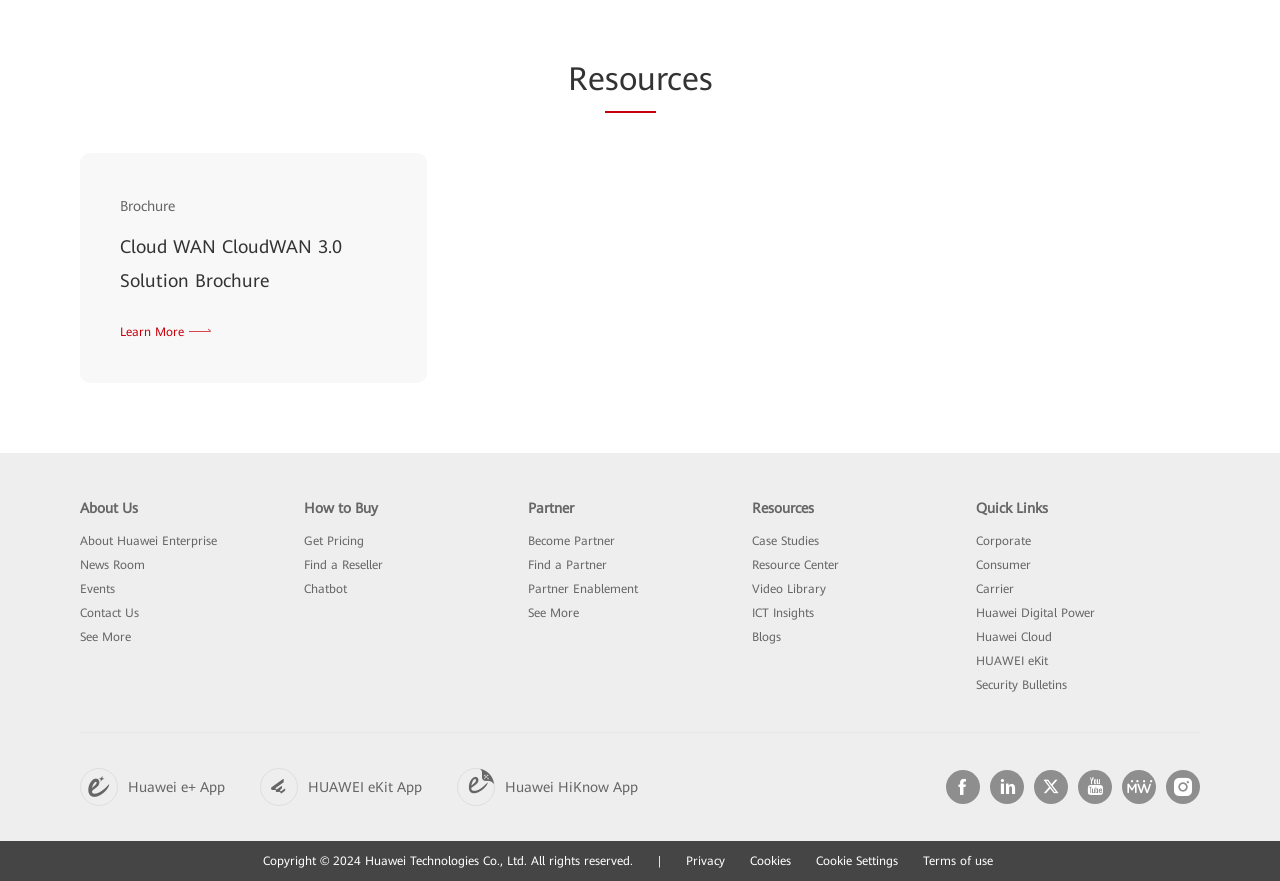Please give the bounding box coordinates of the area that should be clicked to fulfill the following instruction: "Click Home". The coordinates should be in the format of four float numbers from 0 to 1, i.e., [left, top, right, bottom].

None